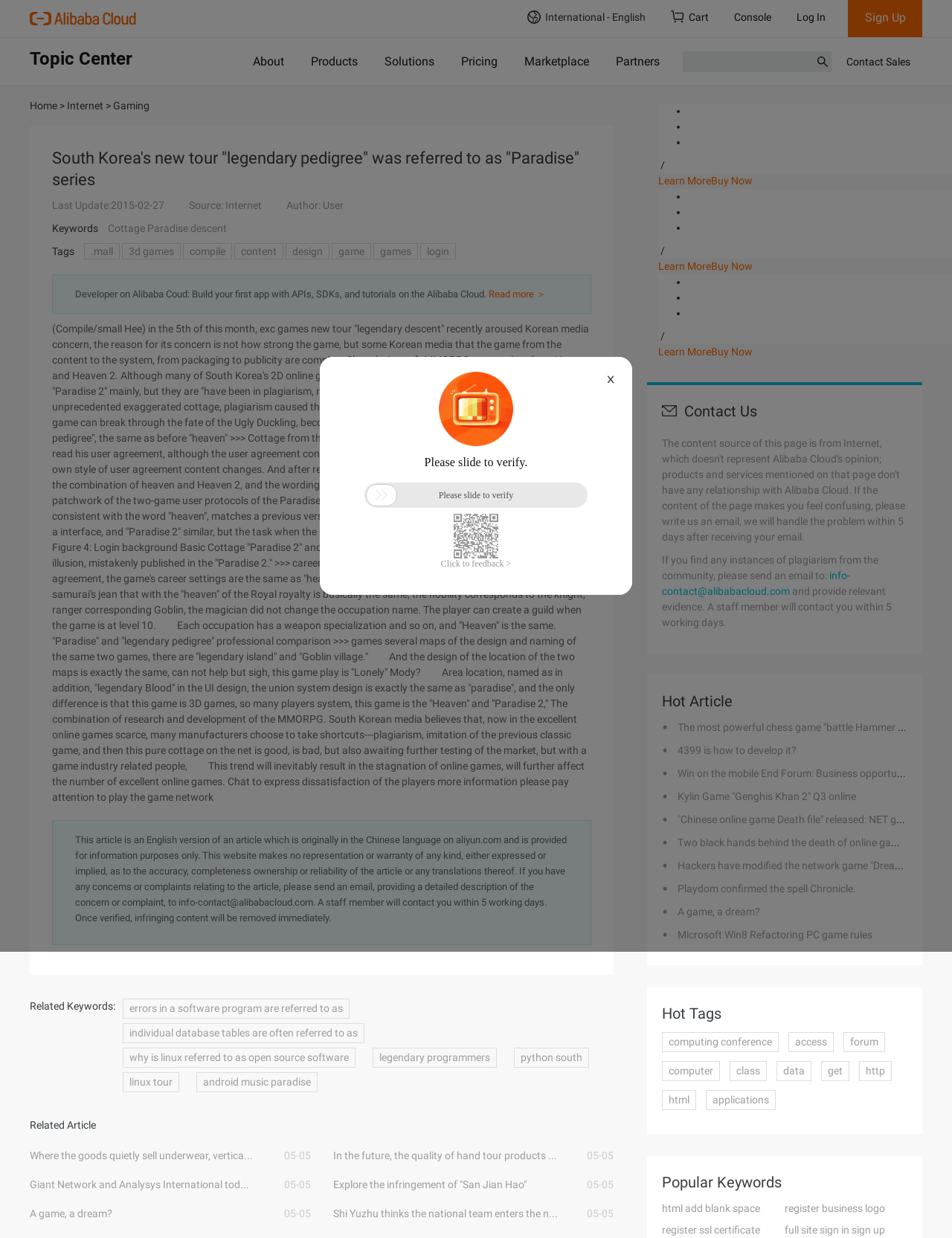Provide a short answer to the following question with just one word or phrase: How many occupation options are there in the game 'legendary pedigree'?

4